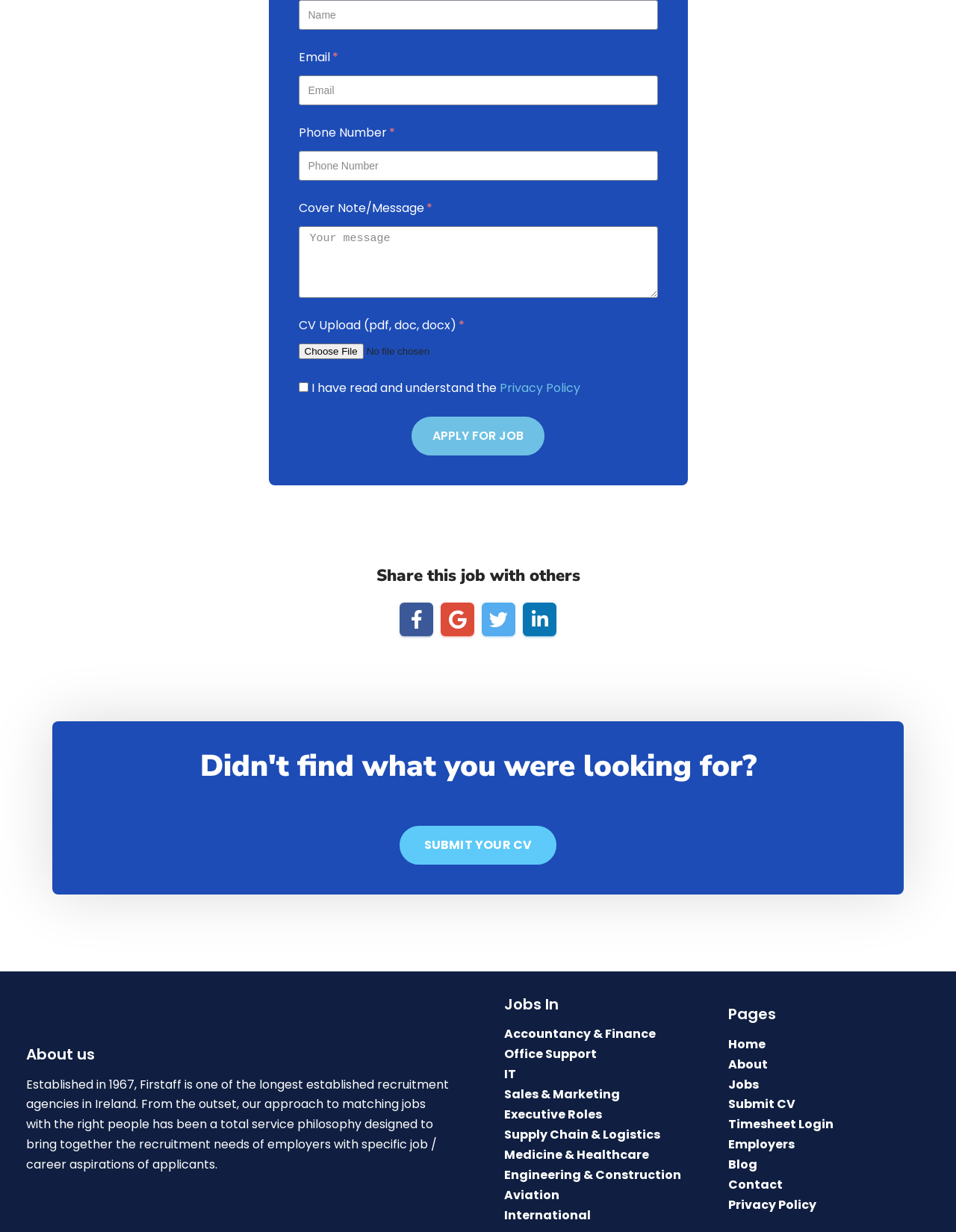Please determine the bounding box coordinates of the area that needs to be clicked to complete this task: 'Share this job on Facebook'. The coordinates must be four float numbers between 0 and 1, formatted as [left, top, right, bottom].

[0.418, 0.489, 0.453, 0.516]